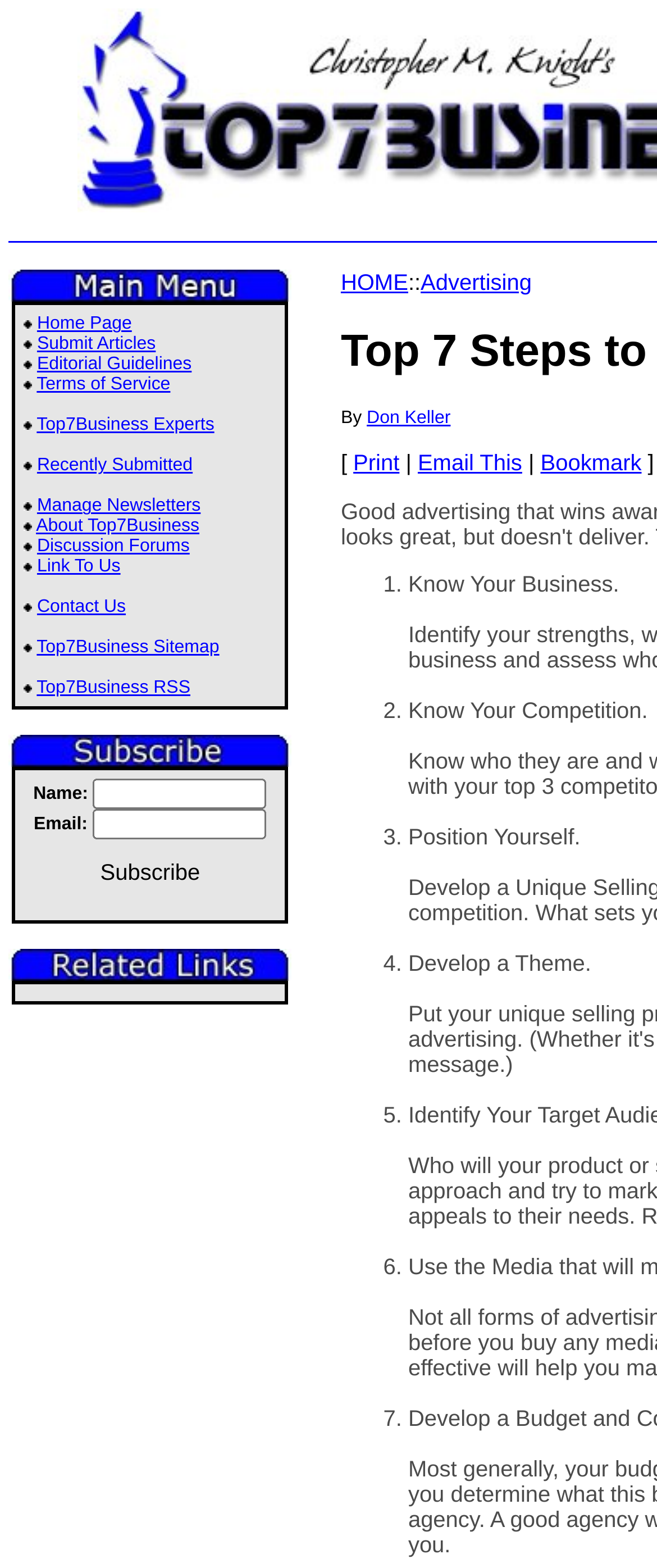Detail the features and information presented on the webpage.

The webpage is titled "Top 7 Steps to Effective Advertising" and appears to be an article or blog post. At the top, there is a navigation menu with 17 links, including "Home Page", "Submit Articles", "Editorial Guidelines", and others, which are evenly spaced and aligned horizontally.

Below the navigation menu, there is a section with a heading that reads "Name: Email: Subscribe", accompanied by two text boxes and a "Subscribe" button. This section is likely a newsletter subscription form.

To the right of the navigation menu, there are two prominent links: "HOME" and "Advertising". Below these links, there is a byline that reads "By Don Keller".

The main content of the webpage is a list of 7 steps to effective advertising, each marked with a numbered list marker (1., 2., 3., etc.). The list items are:

1. "Know Your Business."
2. "Know Your Competition."
3. "Position Yourself."
4. "Develop a Theme."
5. (no text)
6. (no text)
7. (no text)

Each list item is accompanied by a brief description or explanation. The text is arranged in a single column, with the list markers and text aligned to the left. There are no images on the page.